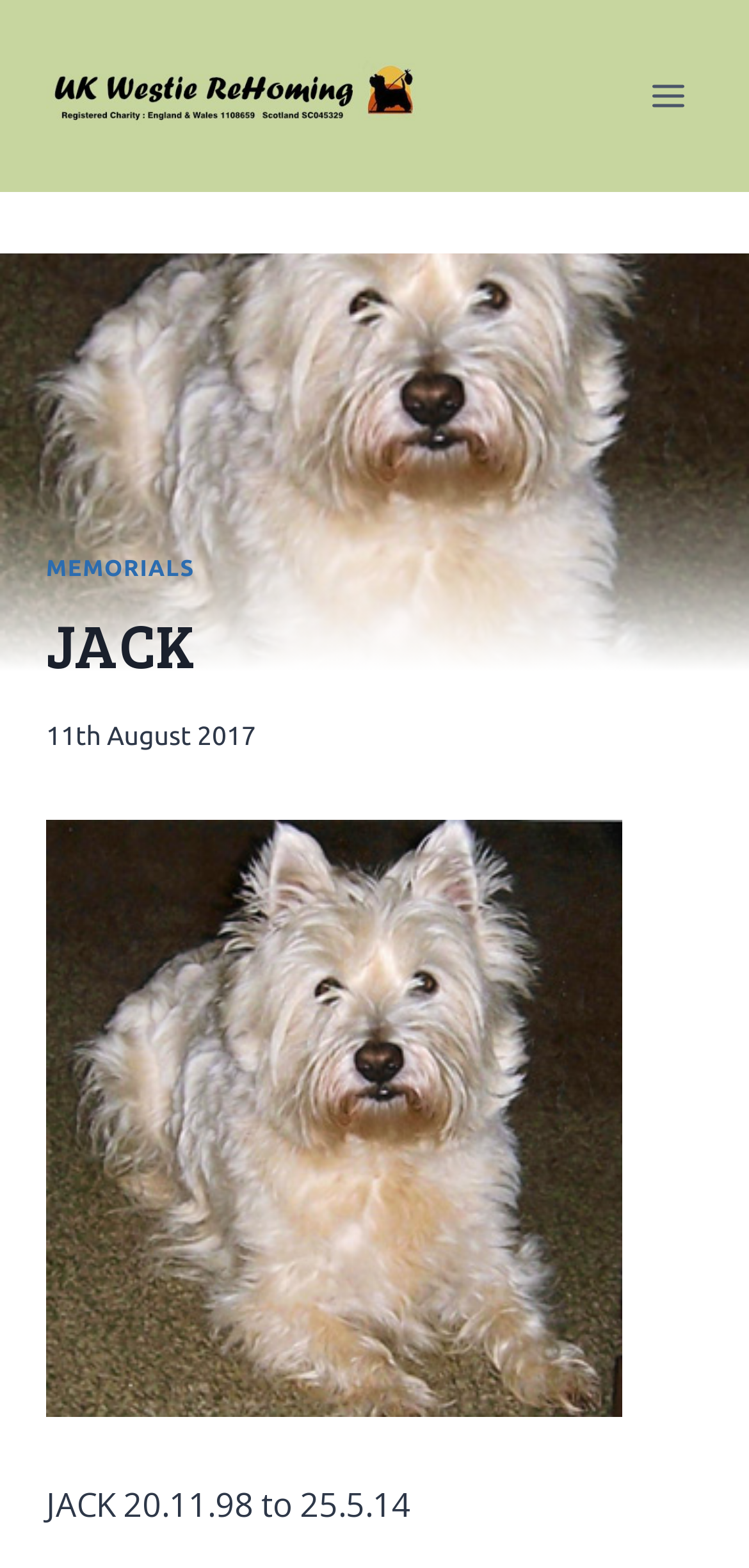Please provide a detailed answer to the question below based on the screenshot: 
What is the purpose of the button?

The purpose of the button can be inferred from its text content 'Open menu', which suggests that it is used to open a menu or navigation.